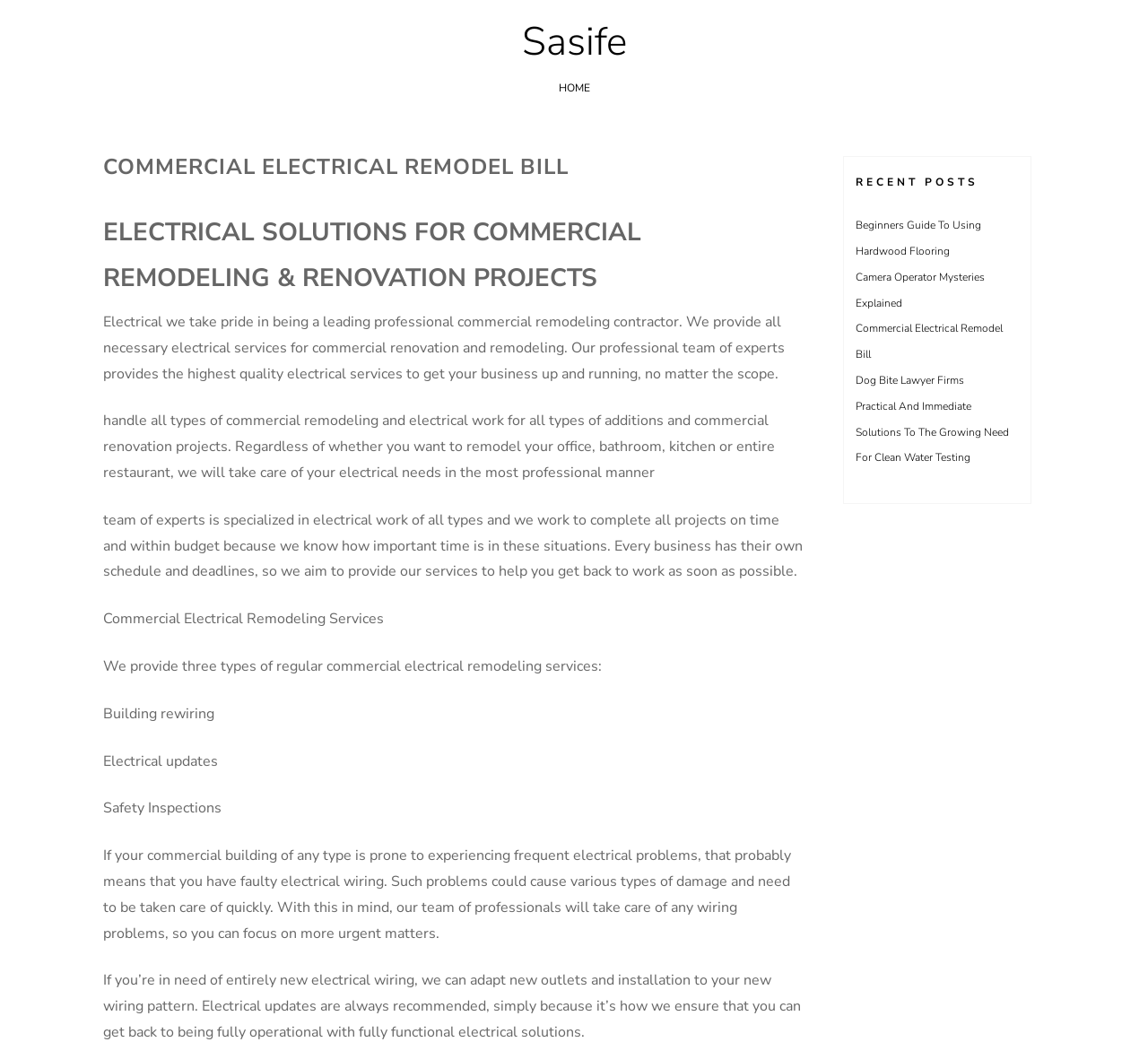Write an elaborate caption that captures the essence of the webpage.

The webpage is about commercial electrical remodeling services provided by Sasife, a leading professional commercial remodeling contractor. At the top, there is a link to skip to the content and the company's logo. Below the logo, there is a navigation menu with a "HOME" link.

The main content is divided into two sections. On the left, there is a header section with the title "COMMERCIAL ELECTRICAL REMODEL BILL" and a subheading "ELECTRICAL SOLUTIONS FOR COMMERCIAL REMODELING & RENOVATION PROJECTS". Below the title, there are three paragraphs describing the company's services, including electrical remodeling, renovation, and remodeling for commercial buildings.

The company's team of experts provides high-quality electrical services to get businesses up and running quickly. They handle all types of commercial remodeling and electrical work, including office, bathroom, kitchen, and restaurant renovations. The team works to complete projects on time and within budget.

Further down, there are four sections highlighting the company's commercial electrical remodeling services, including building rewiring, electrical updates, and safety inspections. There are also two paragraphs explaining the importance of addressing electrical problems and the benefits of electrical updates.

On the right side of the page, there is a complementary section with a heading "RECENT POSTS". Below the heading, there are five links to recent articles, including "Beginners Guide To Using Hardwood Flooring", "Camera Operator Mysteries Explained", "Commercial Electrical Remodel Bill", "Dog Bite Lawyer Firms", and "Practical And Immediate Solutions To The Growing Need For Clean Water Testing".